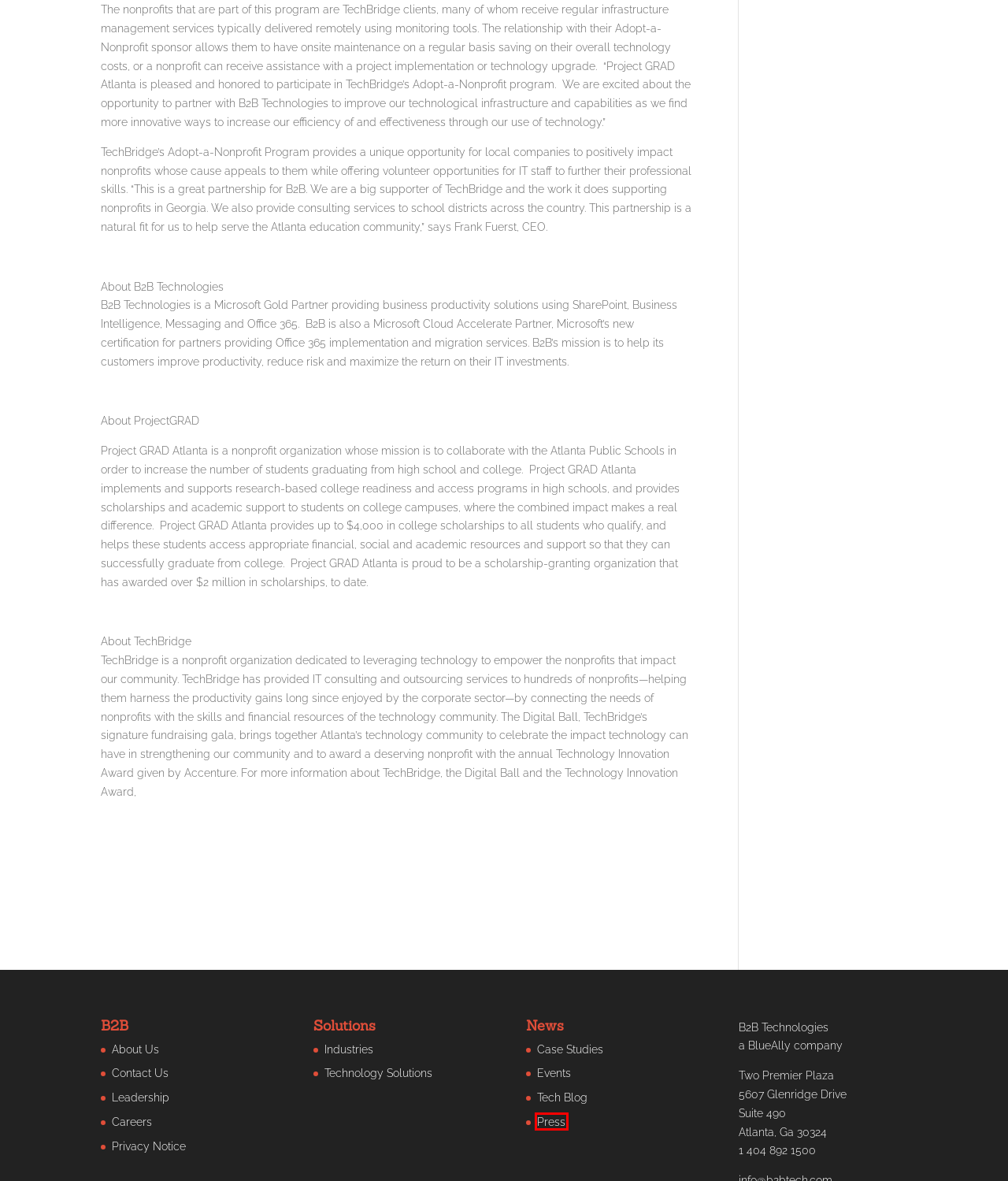Review the screenshot of a webpage that includes a red bounding box. Choose the webpage description that best matches the new webpage displayed after clicking the element within the bounding box. Here are the candidates:
A. Leadership | B2B Technologies
B. Tech Blog | B2B Technologies
C. Case Studies | B2B Technologies
D. Industries | B2B Technologies
E. Technology Solutions | B2B Technologies
F. Events | B2B Technologies
G. Privacy Notice | B2B Technologies
H. Press | B2B Technologies

H